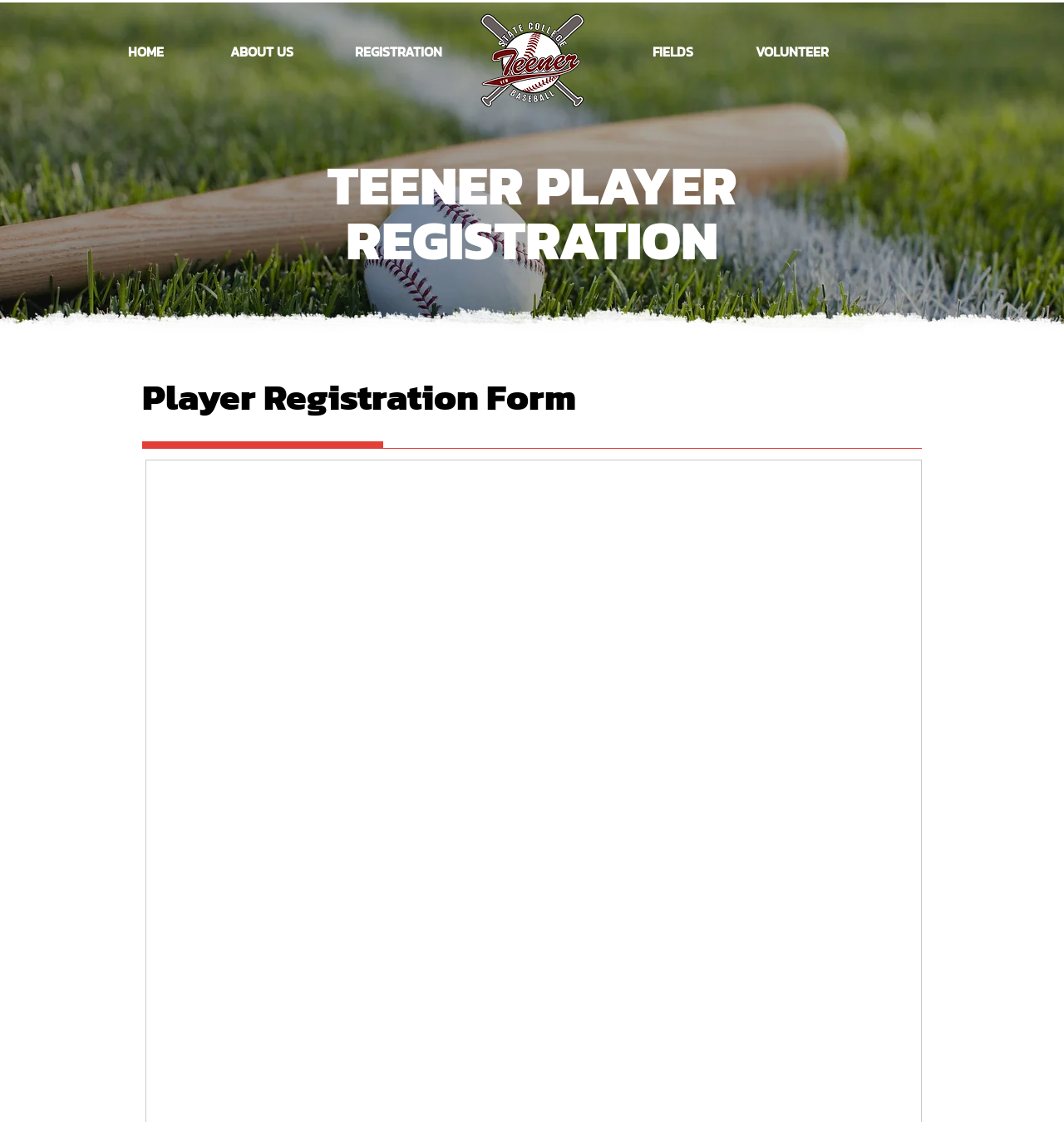Calculate the bounding box coordinates of the UI element given the description: "ABOUT US".

[0.202, 0.031, 0.29, 0.061]